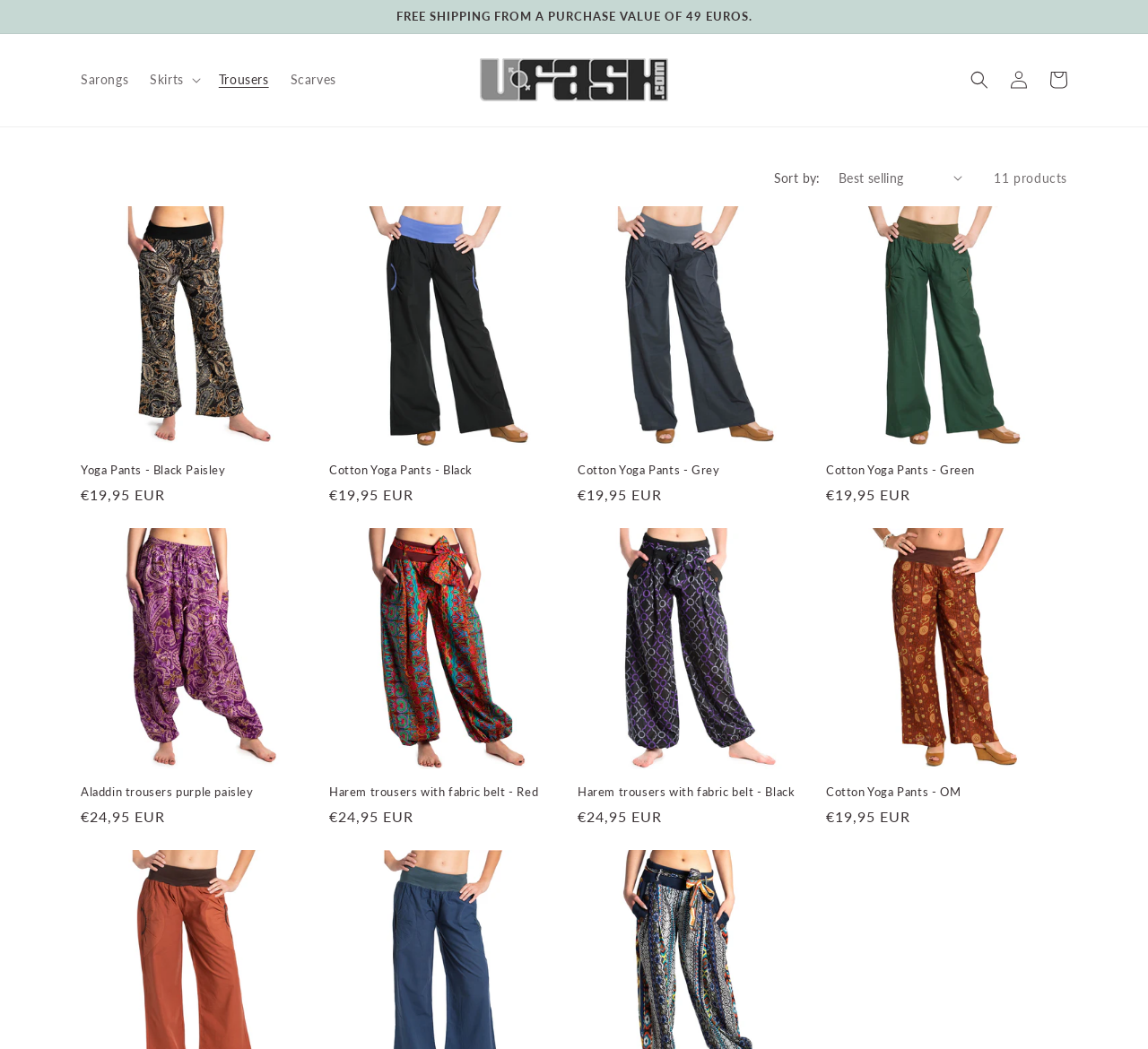Write an extensive caption that covers every aspect of the webpage.

The webpage is an online shopping platform, ufash.com, that sells Aladdin Pants and Harem Pants. At the top of the page, there is an announcement section that informs users about free shipping on purchases over 49 euros. Below this section, there is a navigation menu with links to different categories, including Sarongs, Trousers, Scarves, and Skirts. The ufash.com logo is located on the top right corner of the page, accompanied by a search button and links to log in and view the shopping cart.

The main content of the page is a product listing section, which displays 11 products. Each product is represented by an image, a heading with the product name, and a regular price. The products are arranged in a grid layout, with three products per row. The products include various types of yoga pants and harem trousers in different colors and patterns.

On the top right corner of the product listing section, there is a sort by dropdown menu that allows users to sort the products by different criteria. Below the product listing section, there is a status message that indicates the number of products displayed.

Overall, the webpage is a product catalog page that allows users to browse and purchase Aladdin Pants and Harem Pants online.